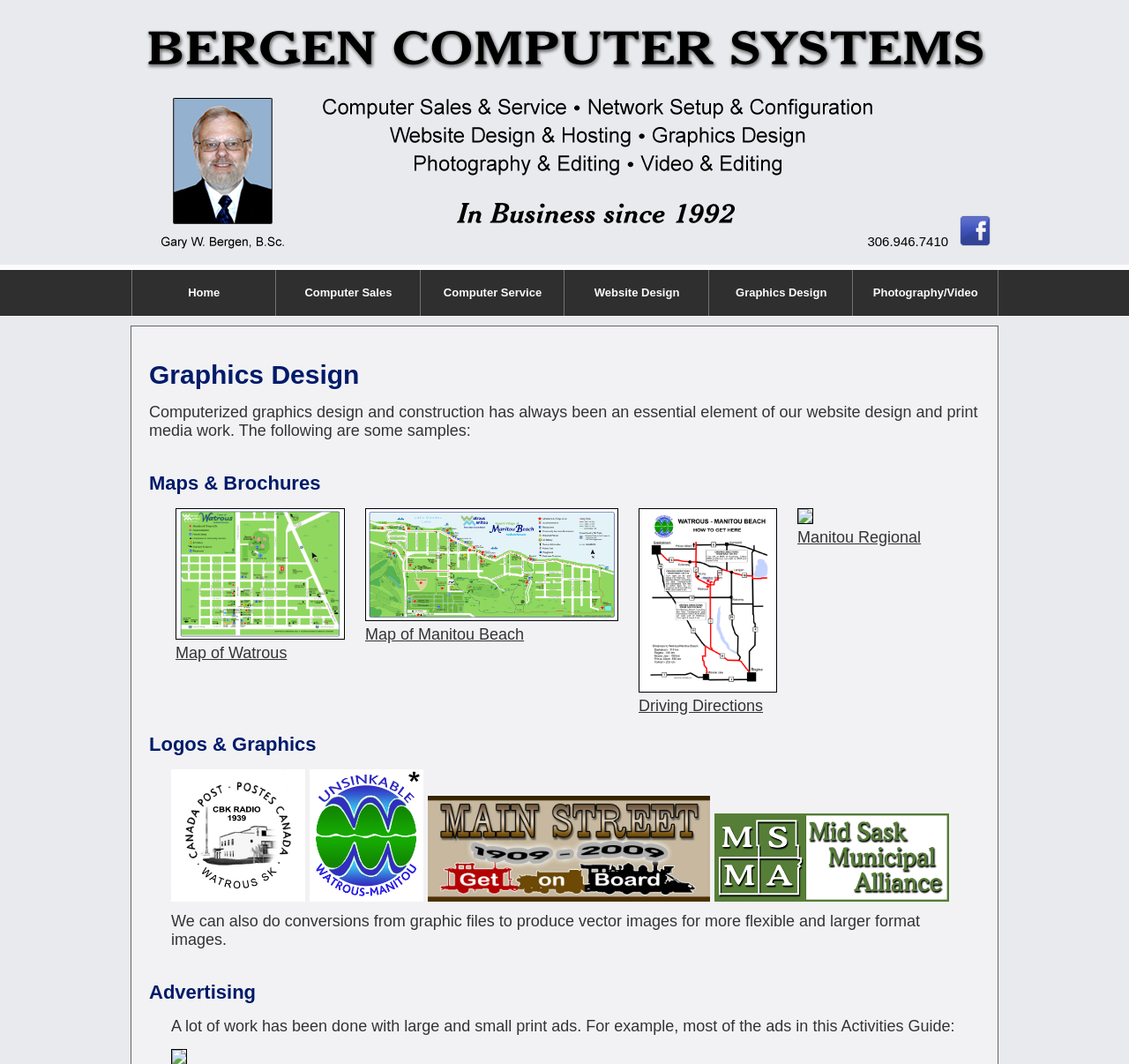Using the webpage screenshot, locate the HTML element that fits the following description and provide its bounding box: "parent_node: Map of Manitou Beach".

[0.323, 0.571, 0.548, 0.587]